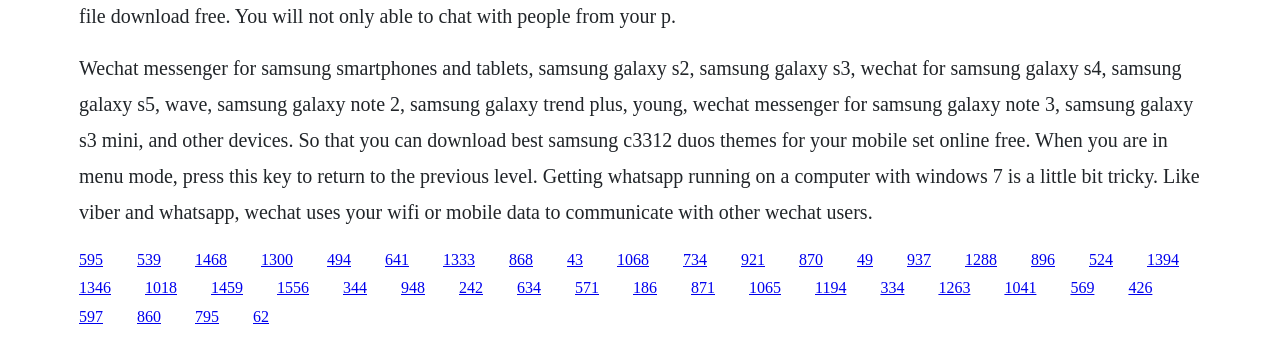Please identify the bounding box coordinates of the clickable region that I should interact with to perform the following instruction: "Click the link to get WhatsApp running on a computer with Windows 7". The coordinates should be expressed as four float numbers between 0 and 1, i.e., [left, top, right, bottom].

[0.255, 0.737, 0.274, 0.787]